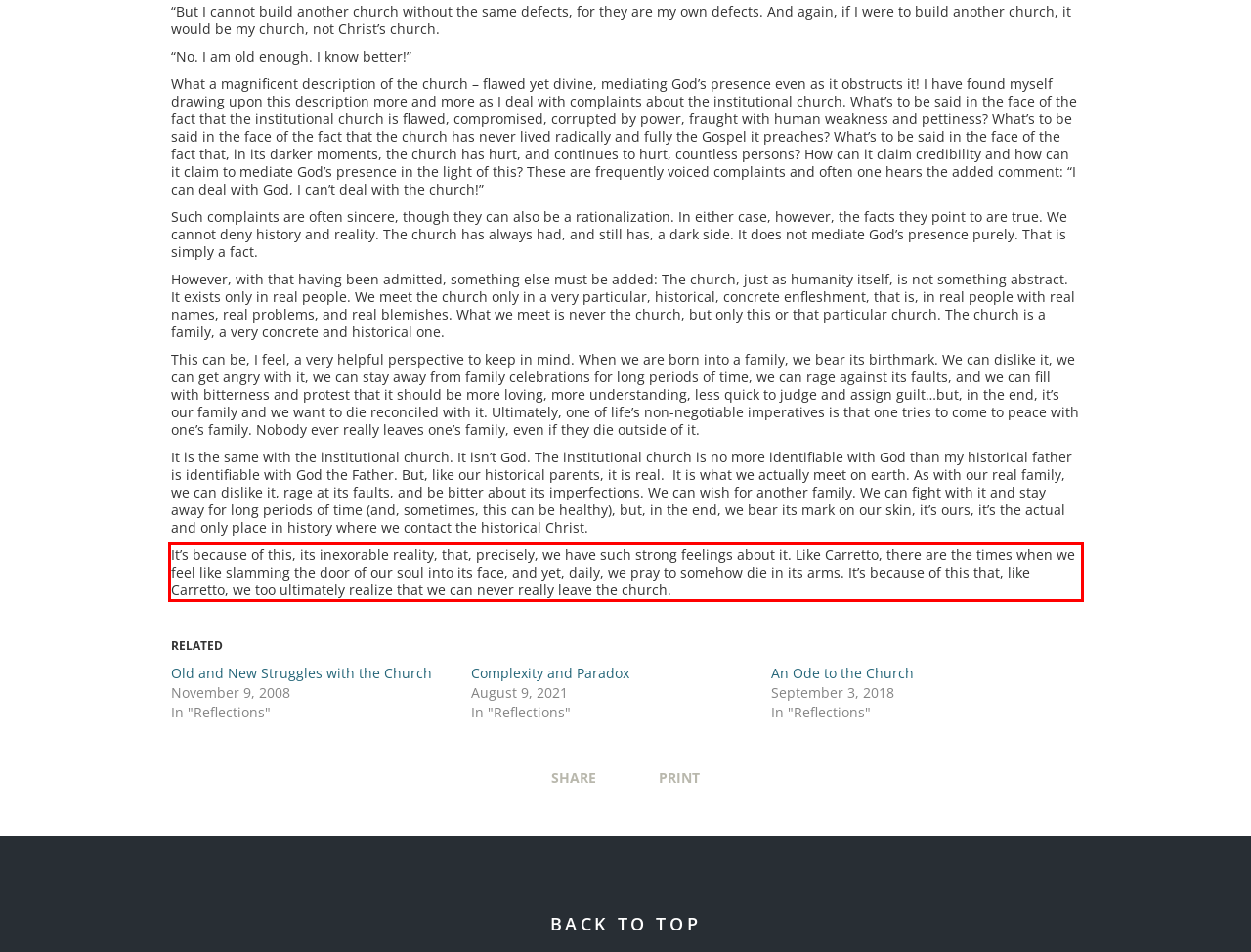View the screenshot of the webpage and identify the UI element surrounded by a red bounding box. Extract the text contained within this red bounding box.

It’s because of this, its inexorable reality, that, precisely, we have such strong feelings about it. Like Carretto, there are the times when we feel like slamming the door of our soul into its face, and yet, daily, we pray to somehow die in its arms. It’s because of this that, like Carretto, we too ultimately realize that we can never really leave the church.